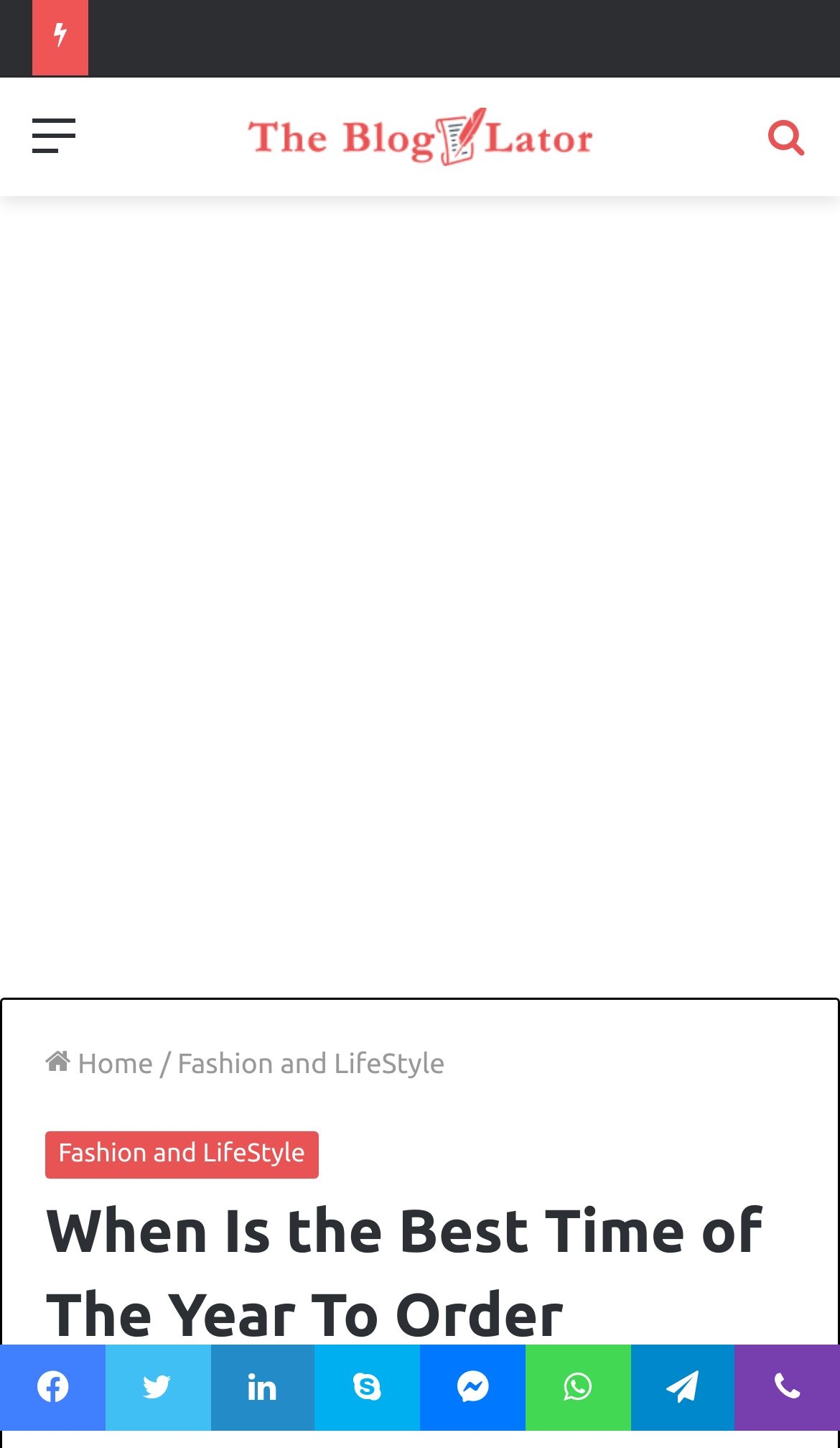How many social media links are at the bottom of the page?
By examining the image, provide a one-word or phrase answer.

7